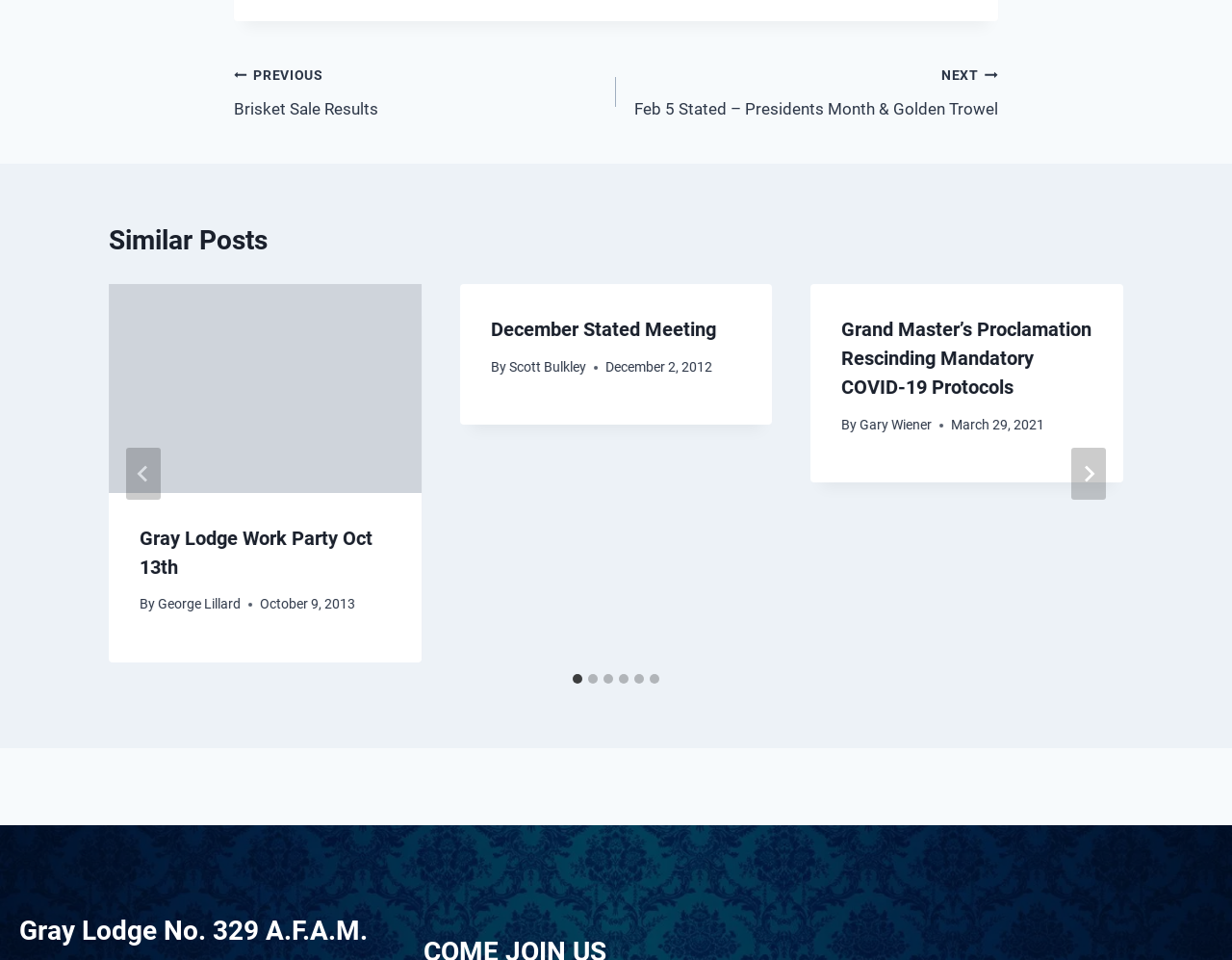Please specify the bounding box coordinates for the clickable region that will help you carry out the instruction: "Go to next posts".

[0.5, 0.064, 0.81, 0.128]